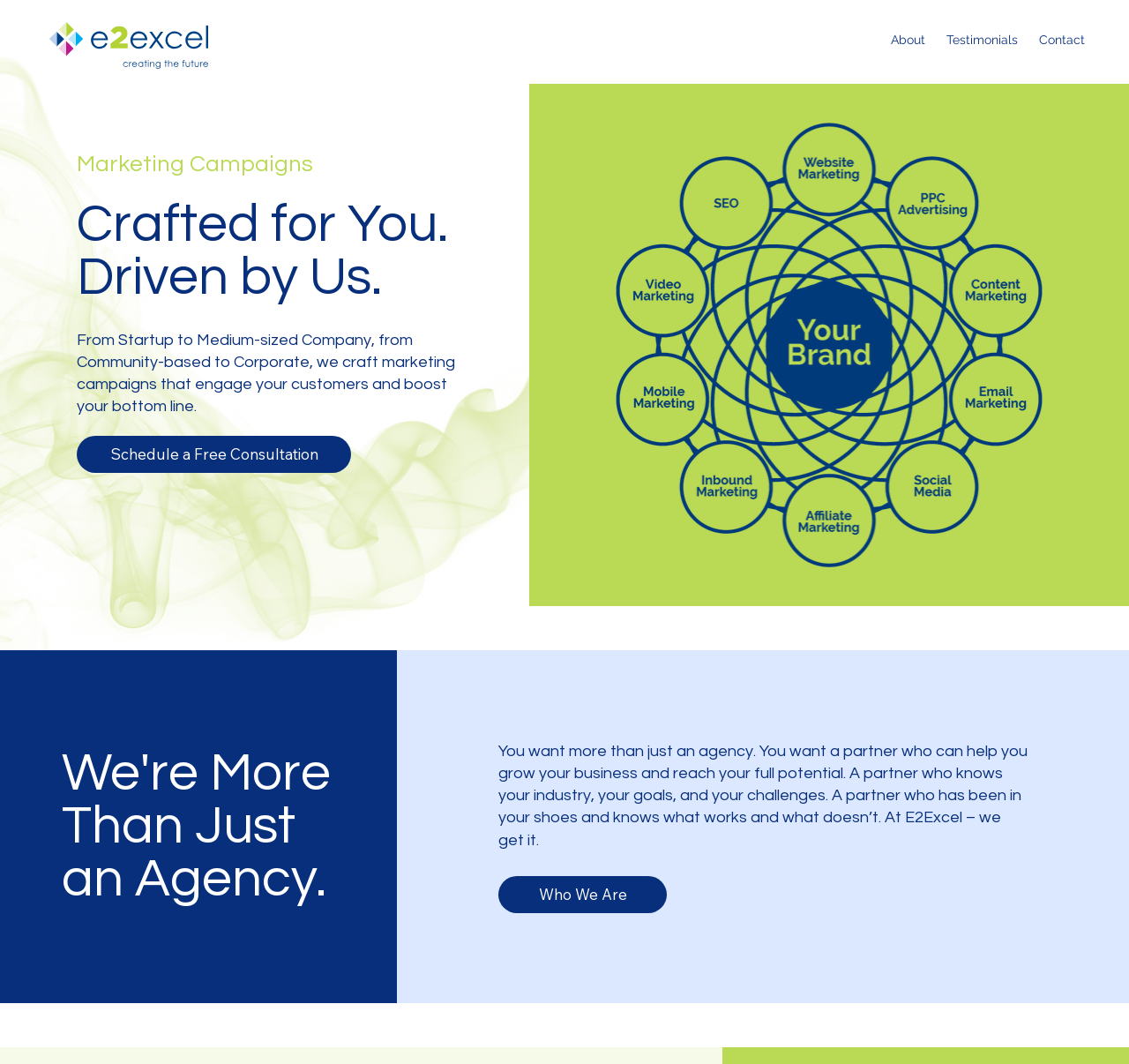Using the webpage screenshot, locate the HTML element that fits the following description and provide its bounding box: "Order now".

None